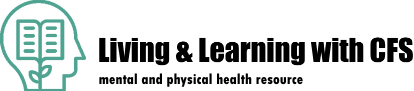Answer in one word or a short phrase: 
What is the condition that 'Living and Learning with CFS' focuses on?

Chronic Fatigue Syndrome (CFS)